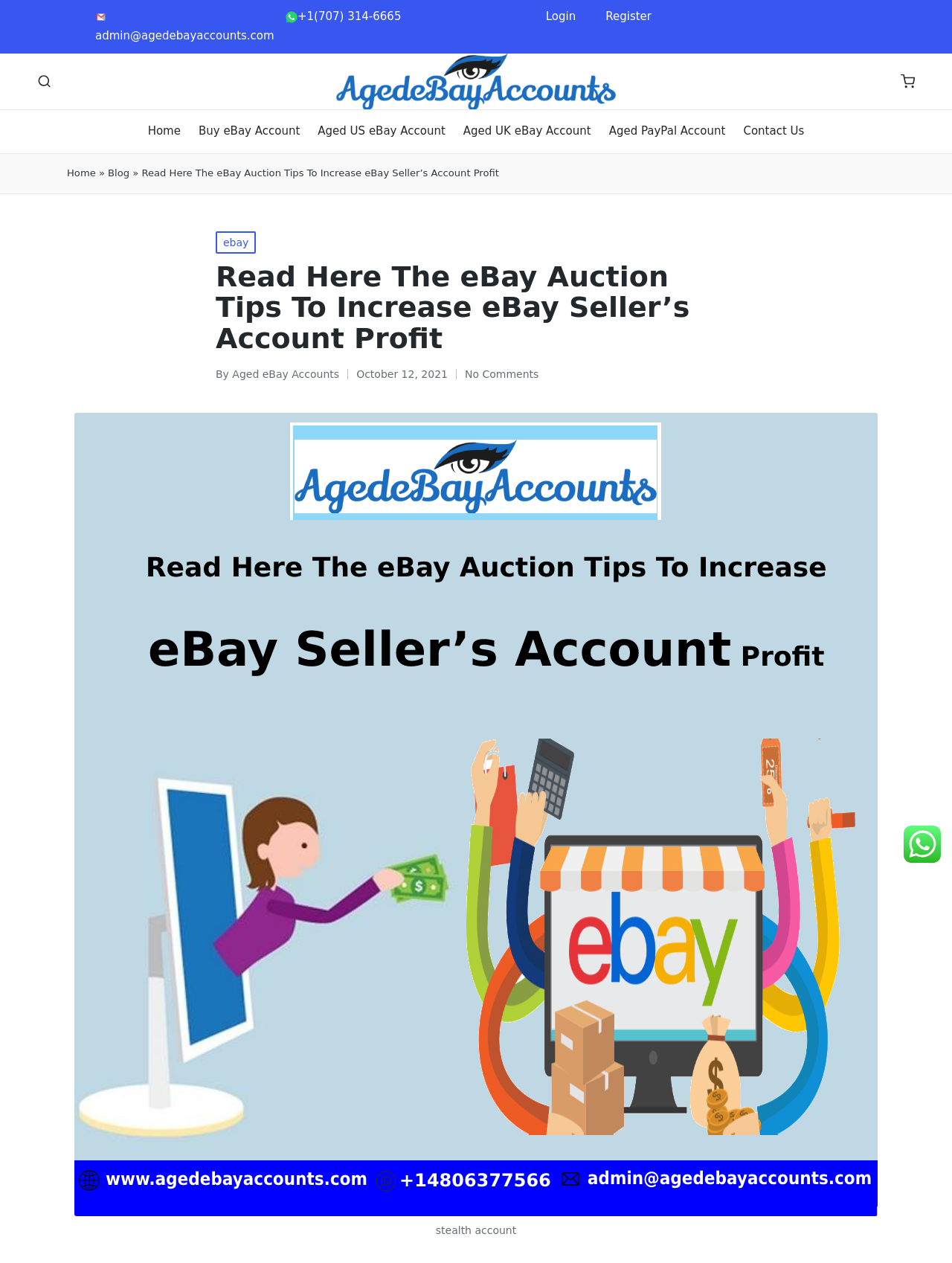Determine the bounding box coordinates of the region that needs to be clicked to achieve the task: "Read the blog".

[0.113, 0.131, 0.136, 0.144]